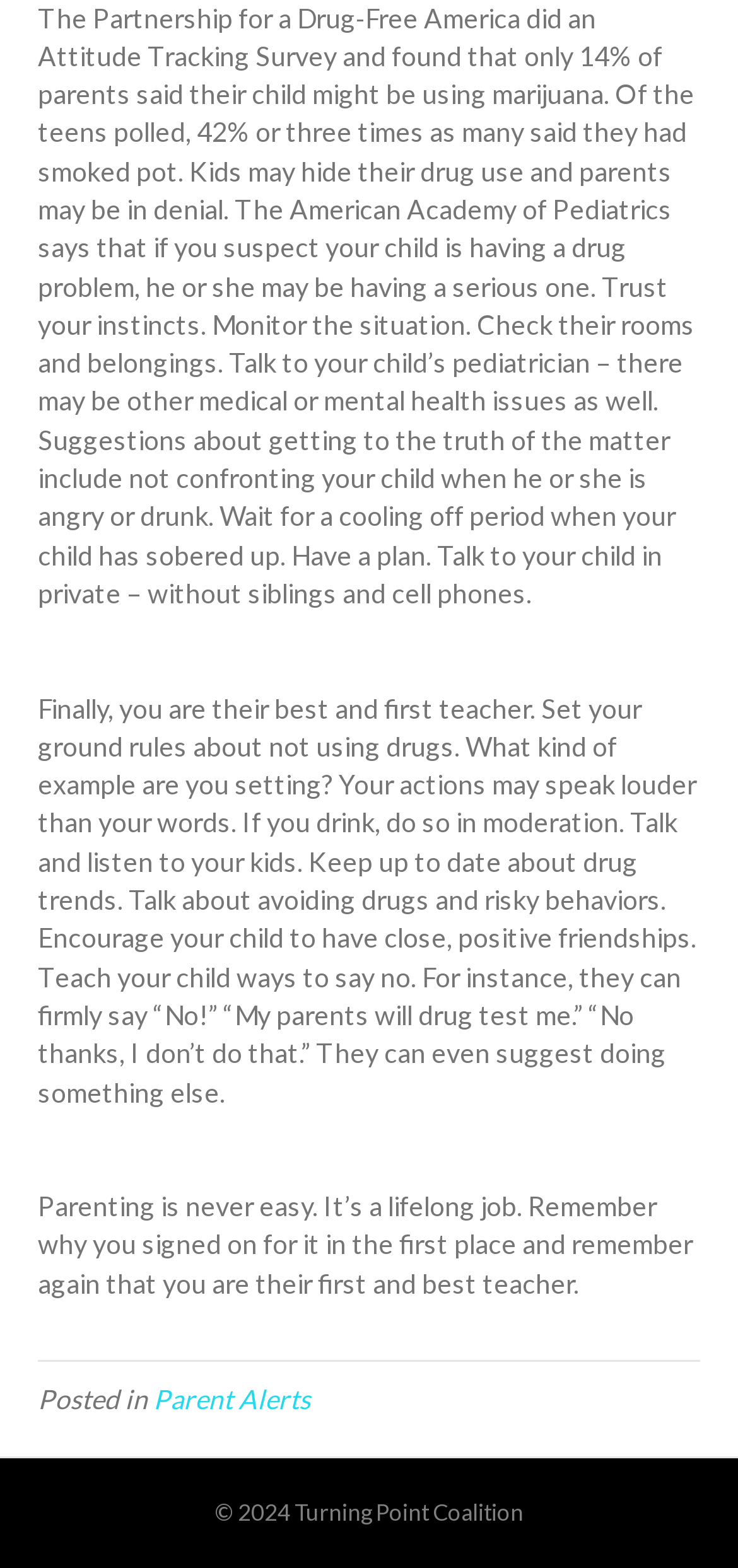Locate the bounding box of the UI element described in the following text: "Parent Alerts".

[0.208, 0.882, 0.421, 0.902]